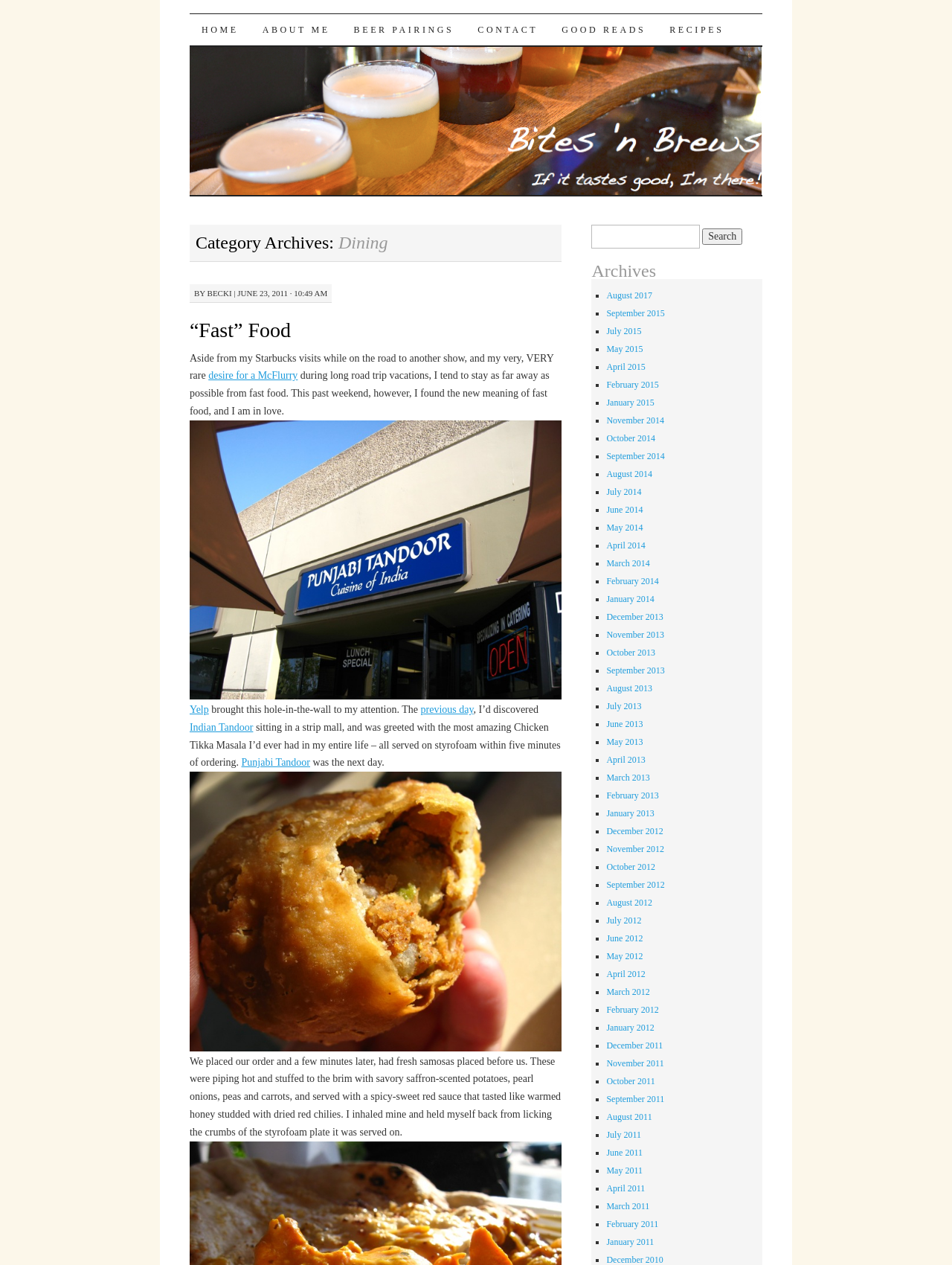What is the author's name?
Based on the visual, give a brief answer using one word or a short phrase.

Becki